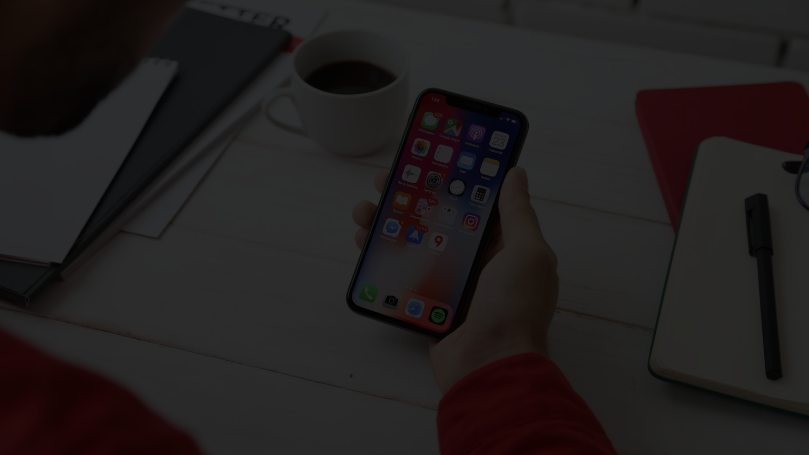What is the theme suggested by the article title?
Look at the image and respond with a one-word or short phrase answer.

Innovation and creativity